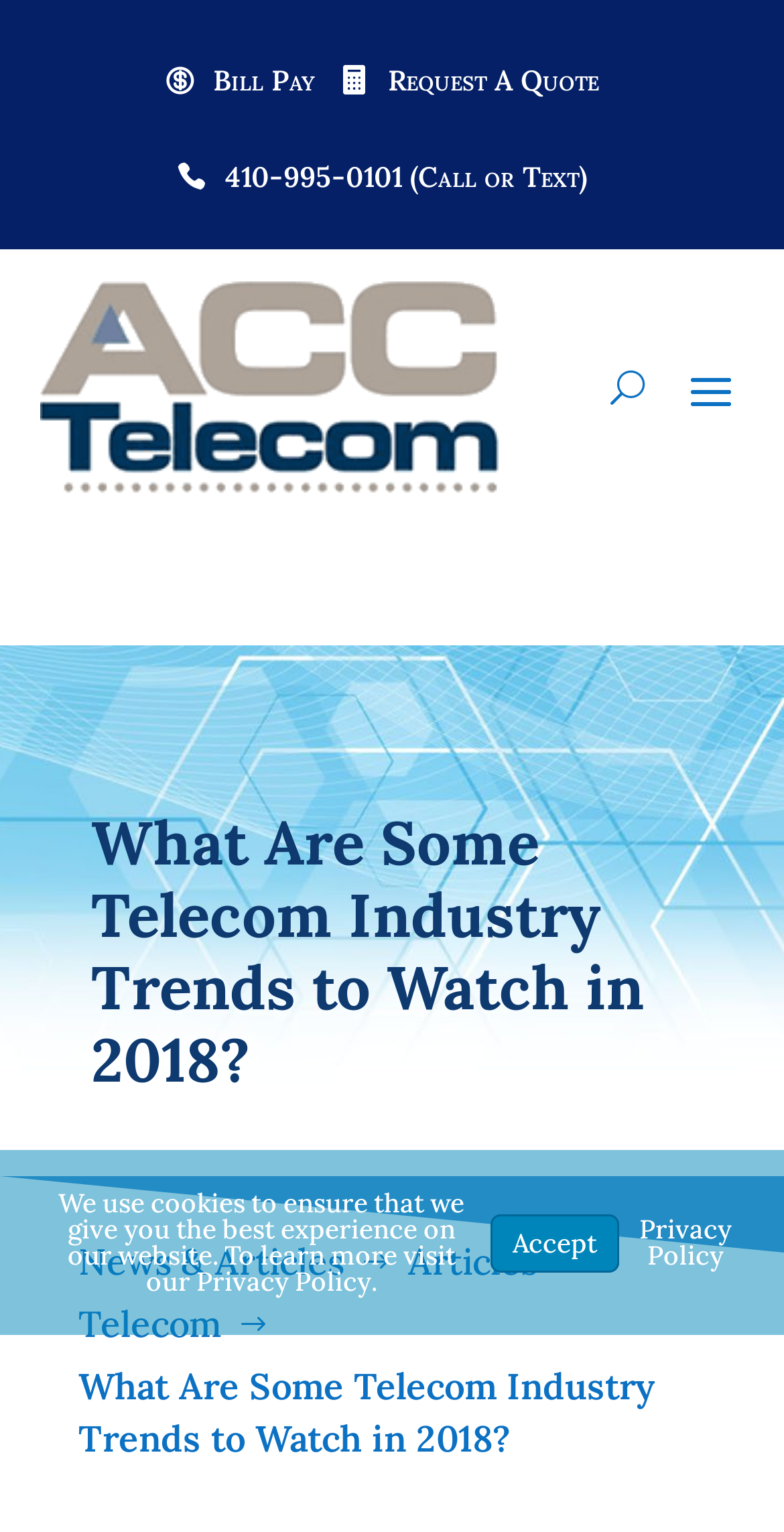Create an elaborate caption for the webpage.

The webpage appears to be an article or blog post discussing telecom industry trends. At the top left, there is a link to "Bill Pay" and a link to "Request A Quote" next to it. Below these links, there is a link to "410-995-0101 (Call or Text)" and another link to "ACC Telecom Columbia, MD" with an accompanying image. 

On the top right, there is a button with a "U" icon. The main heading "What Are Some Telecom Industry Trends to Watch in 2018?" is located near the top center of the page. 

Towards the bottom of the page, there are links to "News & Articles", "Articles", and "Telecom" arranged horizontally. Below these links, there is a static text element with the same title as the main heading. 

At the very bottom of the page, there is a button to "Open toolbar Accessibility" with an accompanying image, and a static text element informing users about the use of cookies on the website. There are also links to "Accept" and "Privacy Policy" nearby.